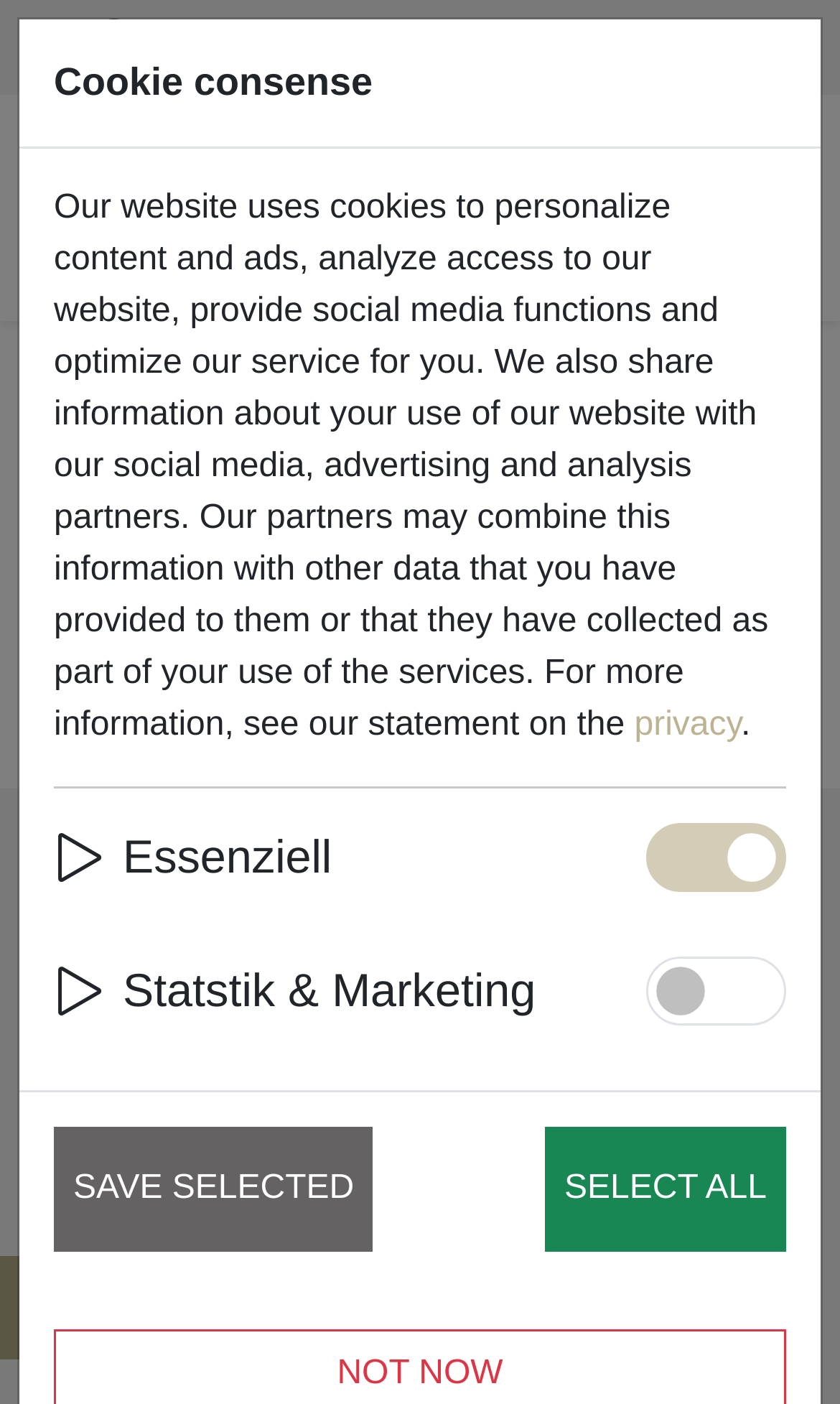Determine the bounding box coordinates for the clickable element to execute this instruction: "Login". Provide the coordinates as four float numbers between 0 and 1, i.e., [left, top, right, bottom].

[0.785, 0.086, 0.867, 0.136]